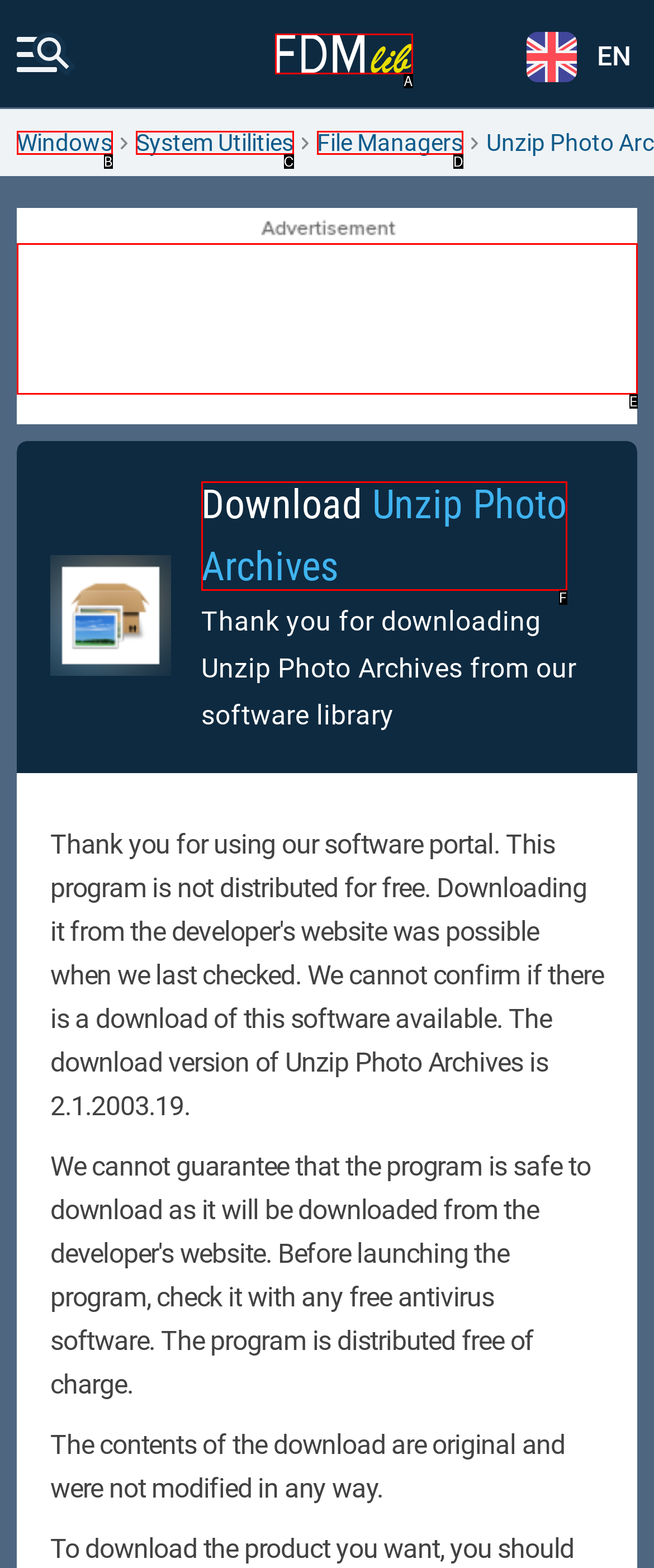Find the option that fits the given description: File Managers
Answer with the letter representing the correct choice directly.

D